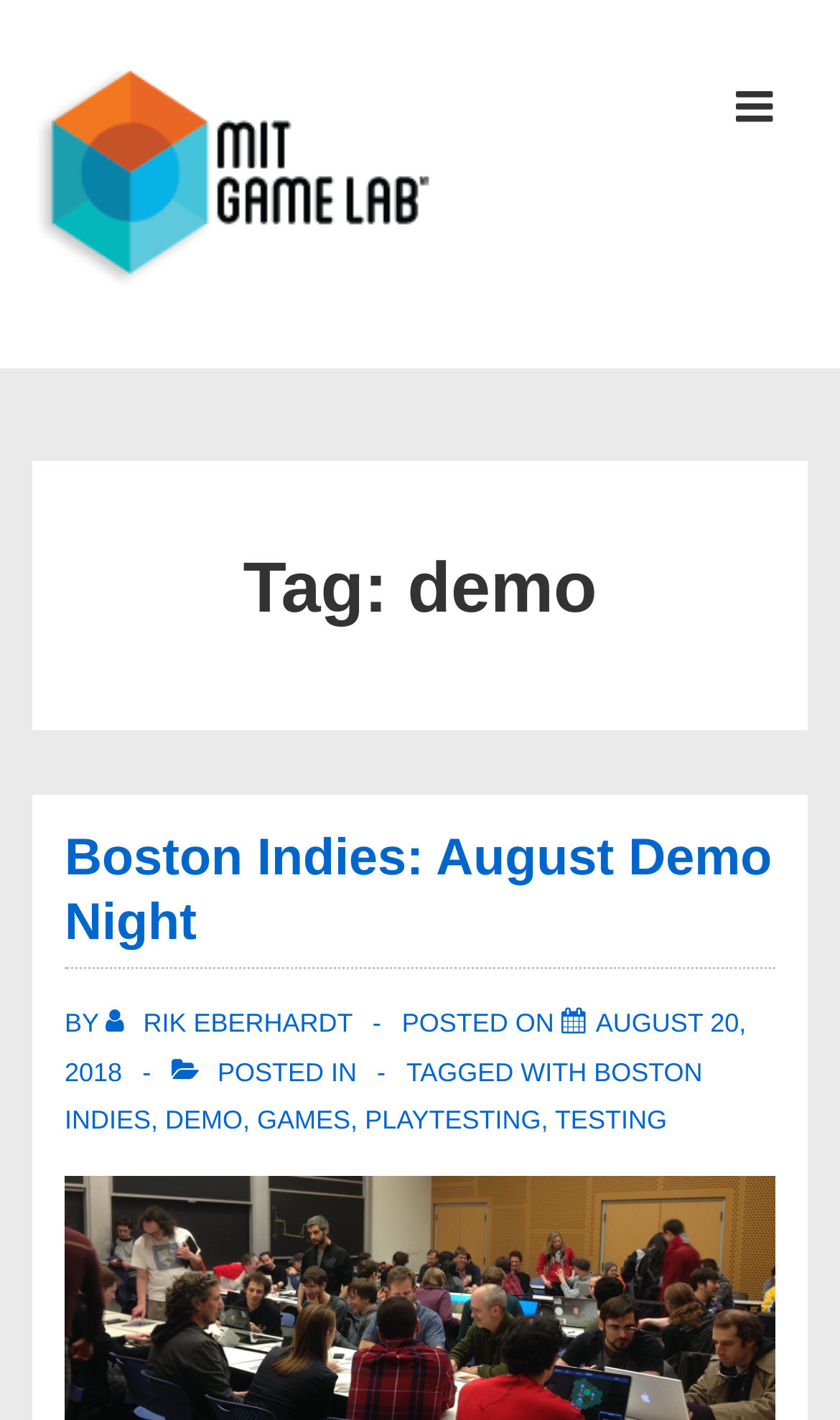Indicate the bounding box coordinates of the clickable region to achieve the following instruction: "Read posts by Rik Eberhardt."

[0.126, 0.709, 0.428, 0.731]